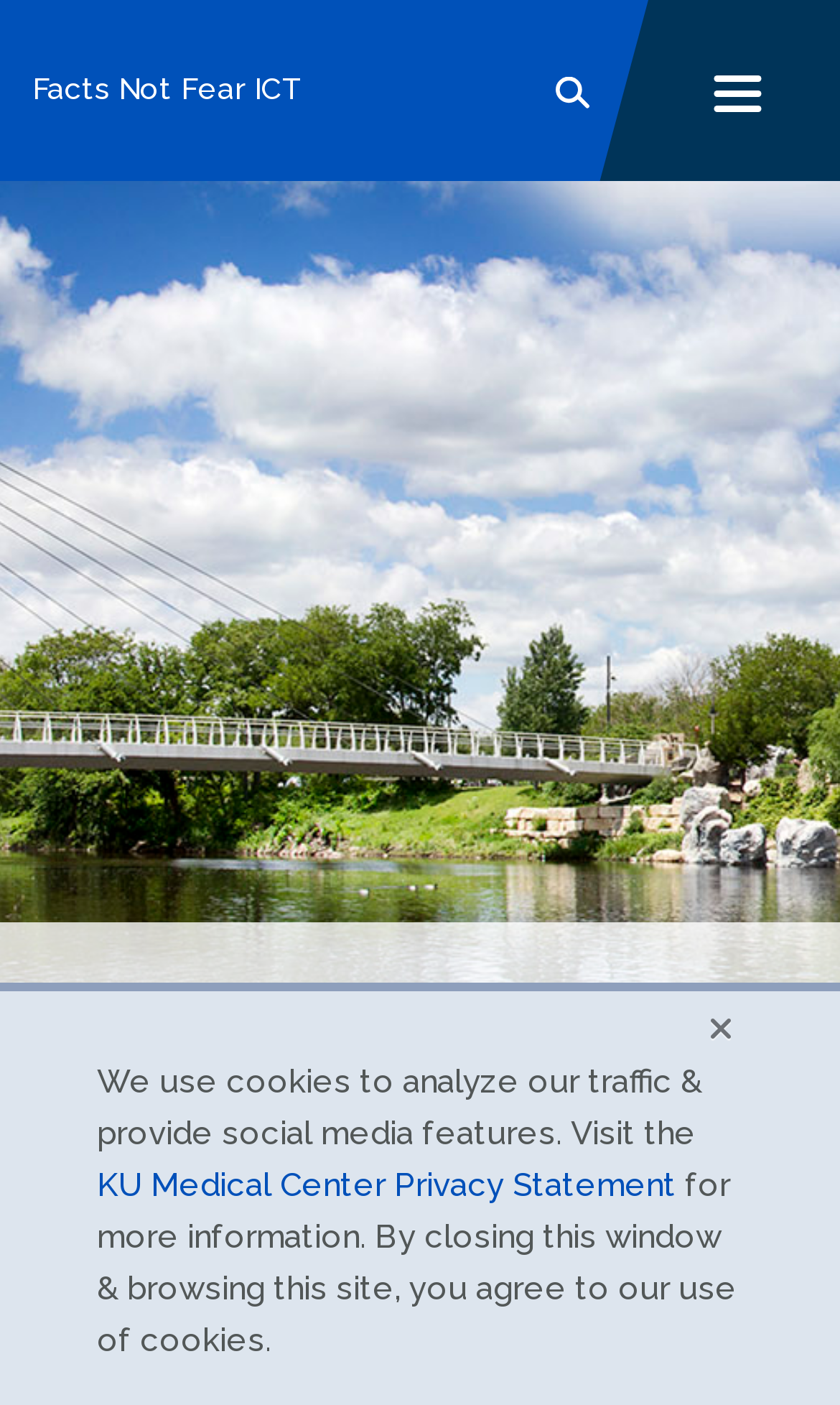Please specify the bounding box coordinates of the clickable section necessary to execute the following command: "Open the mobile menu".

[0.797, 0.0, 0.961, 0.129]